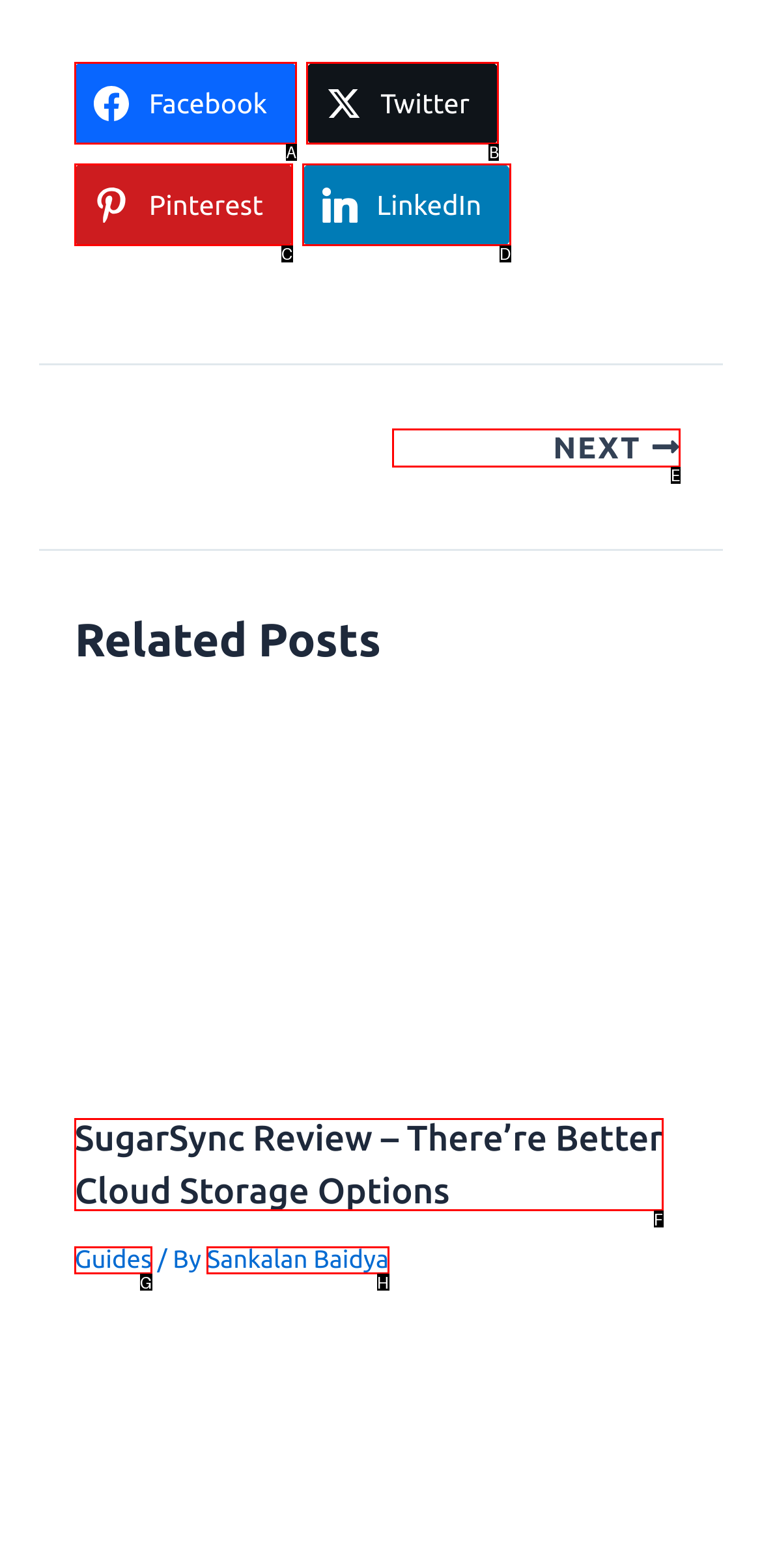Identify the HTML element that best fits the description: Sankalan Baidya. Respond with the letter of the corresponding element.

H